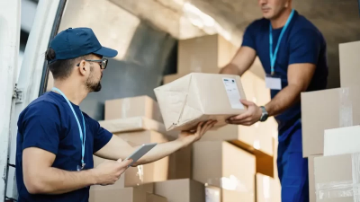Detail the scene shown in the image extensively.

In this dynamic scene, two delivery workers are engaged in the process of unloading packages from a delivery van. The individual on the left, wearing a navy blue shirt and a cap, is holding a handheld device, possibly a scanner or tablet, while preparing to receive a small package from the worker on the right. The second worker, also in a navy blue shirt, is reaching out with a carton that appears to be well-sealed, demonstrating teamwork in action within a busy logistics environment. Surrounding them are numerous cardboard boxes stacked within the van, reinforcing the theme of efficient delivery services. This image highlights the essential role of teamwork in the logistics and delivery industry.